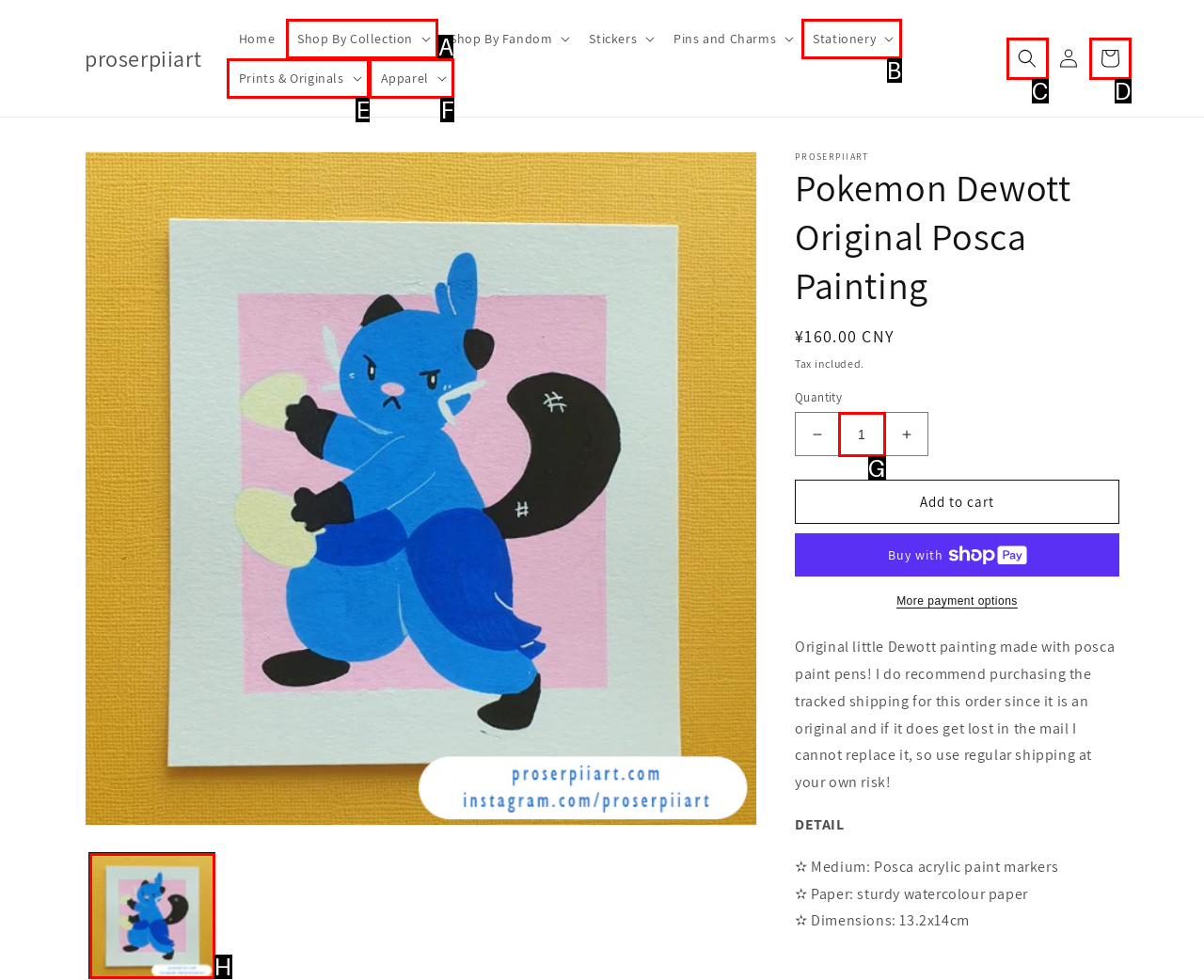Select the HTML element that corresponds to the description: aria-label="Search"
Reply with the letter of the correct option from the given choices.

C